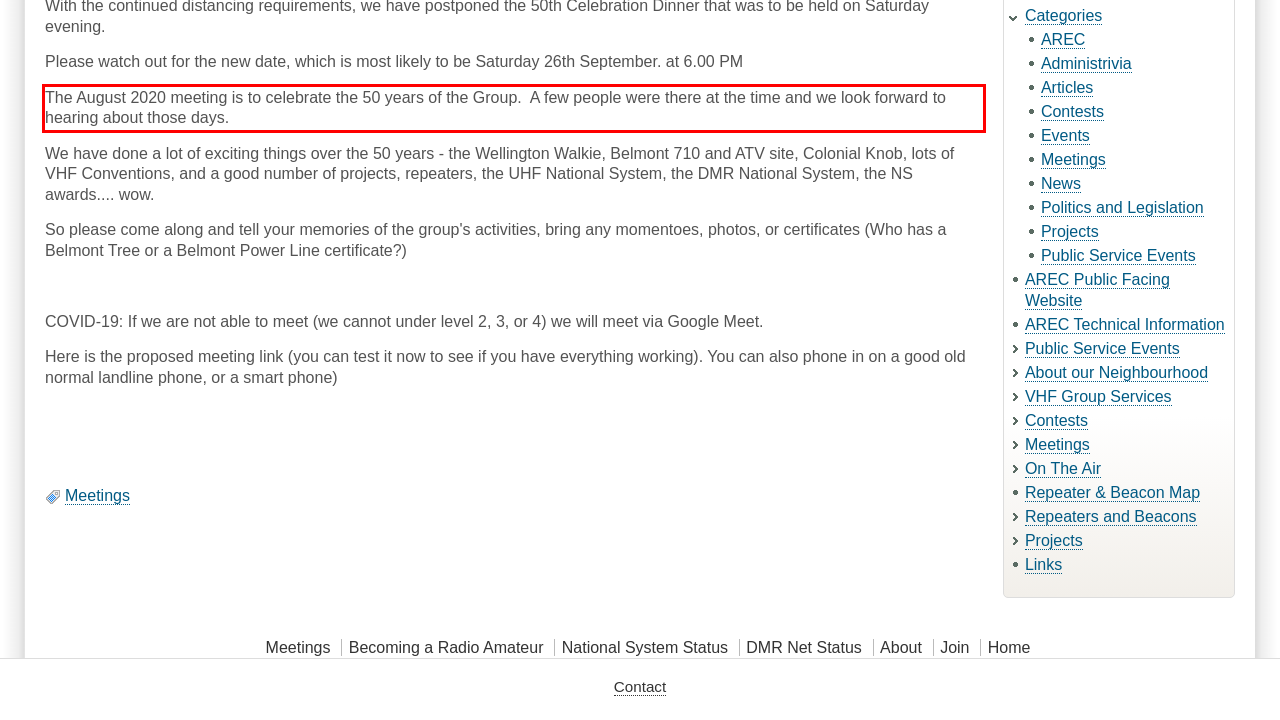Using the webpage screenshot, recognize and capture the text within the red bounding box.

The August 2020 meeting is to celebrate the 50 years of the Group. A few people were there at the time and we look forward to hearing about those days.